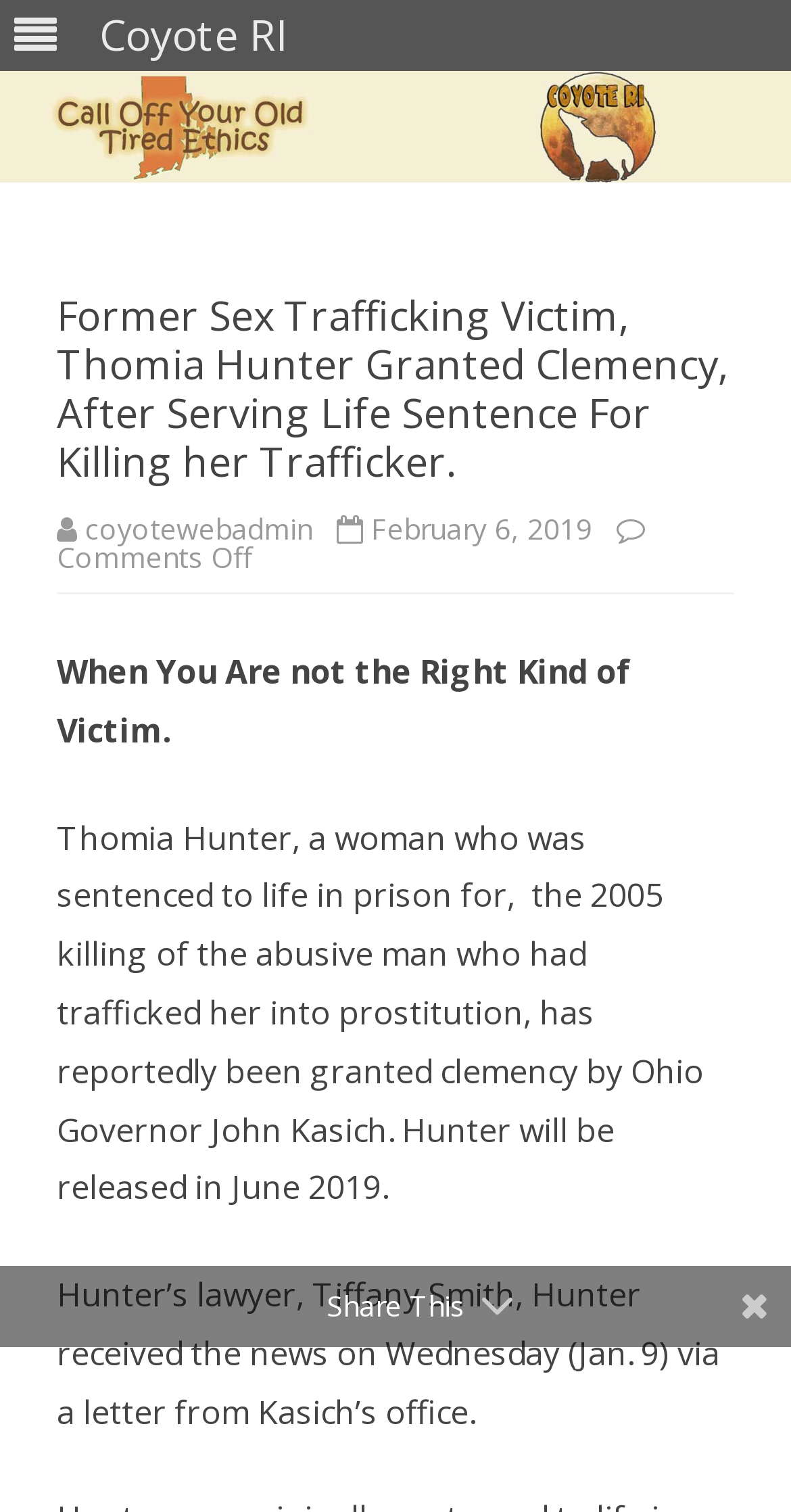Who was granted clemency?
Please provide a detailed and comprehensive answer to the question.

Based on the webpage content, Thomia Hunter, a woman who was sentenced to life in prison, has reportedly been granted clemency by Ohio Governor John Kasich.